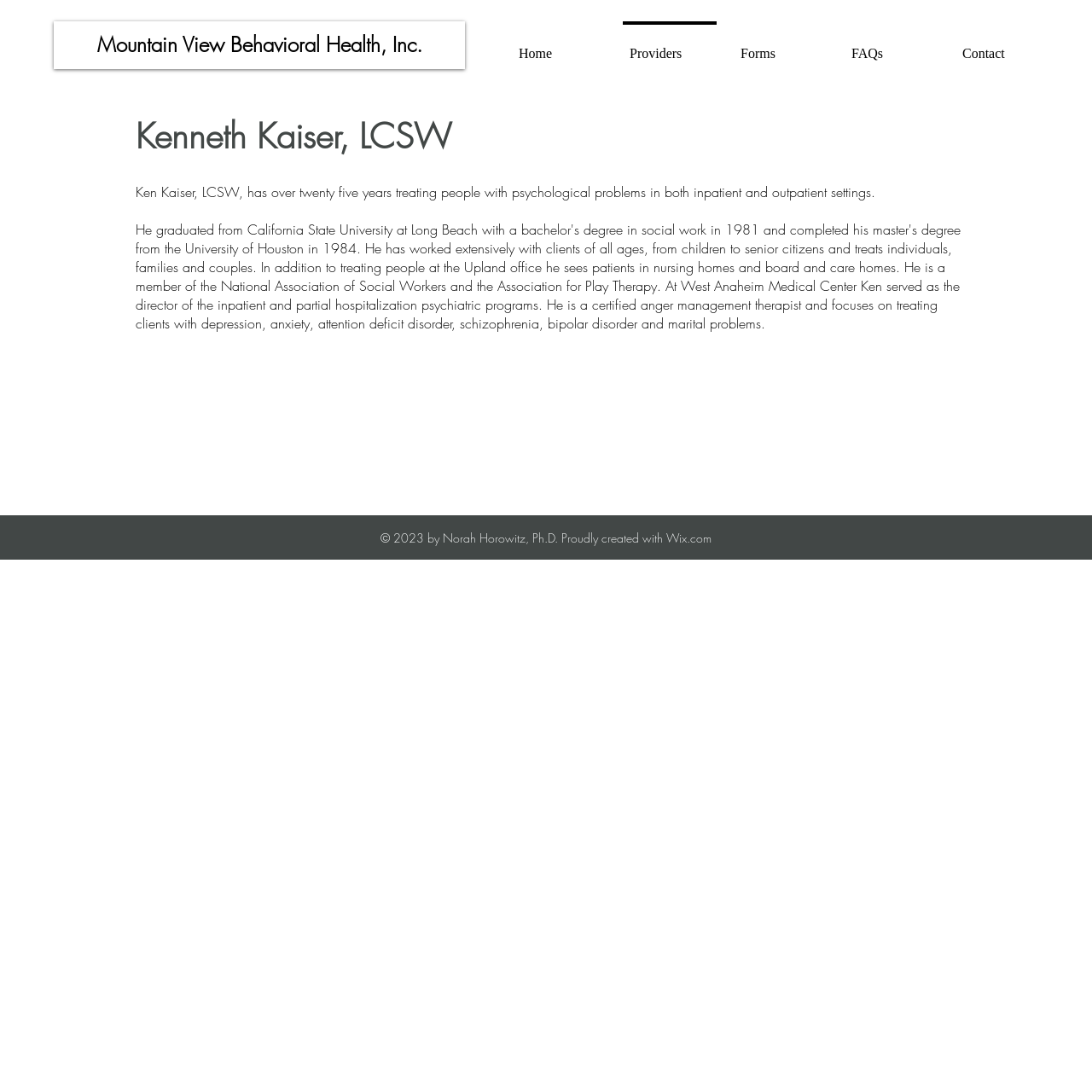Give a one-word or one-phrase response to the question:
How many years of experience does Ken Kaiser have in treating psychological problems?

over twenty five years